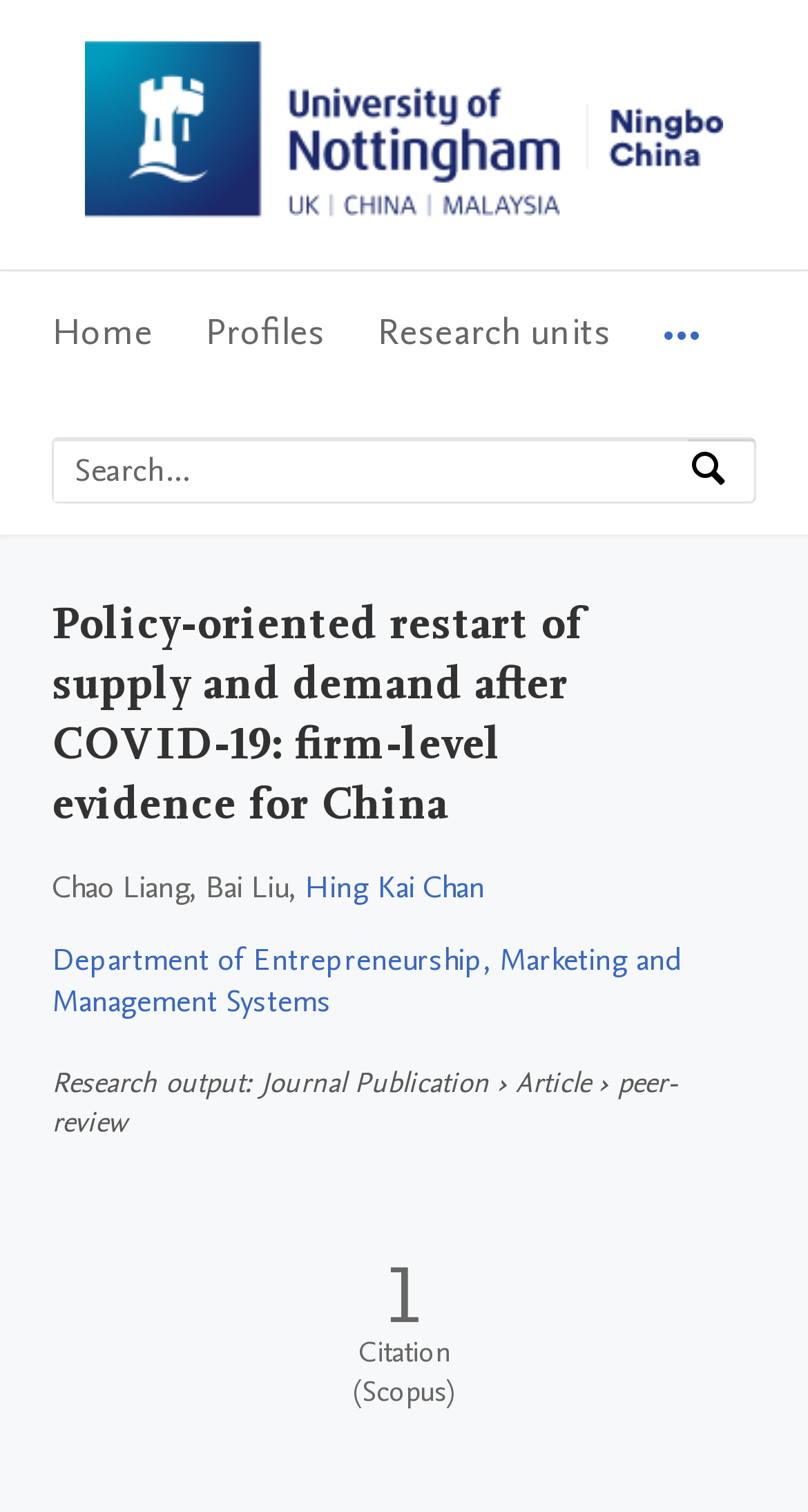Using the provided element description, identify the bounding box coordinates as (top-left x, top-left y, bottom-right x, bottom-right y). Ensure all values are between 0 and 1. Description: Profiles

[0.254, 0.18, 0.403, 0.263]